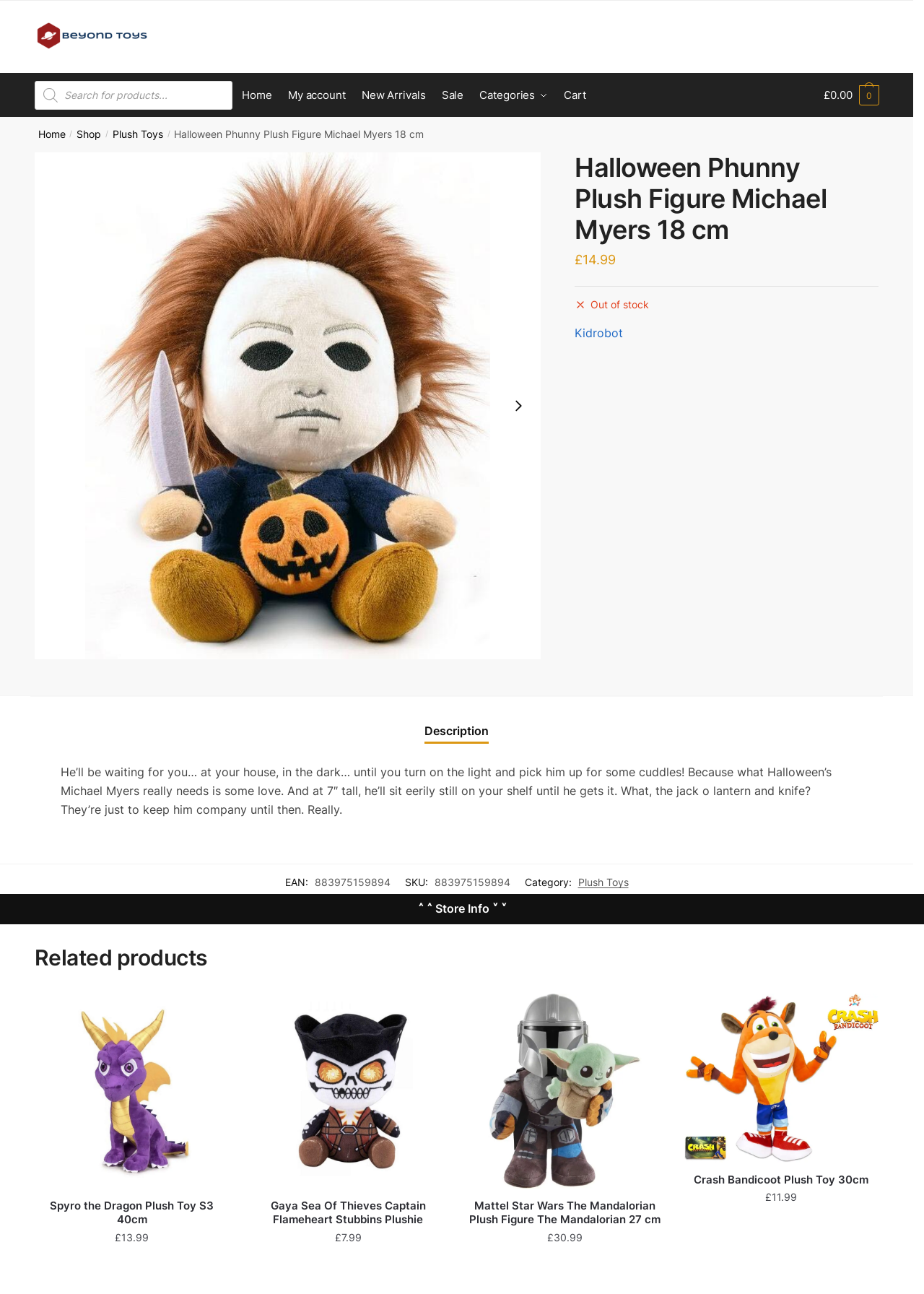Can you find the bounding box coordinates of the area I should click to execute the following instruction: "Go to home page"?

[0.255, 0.057, 0.301, 0.09]